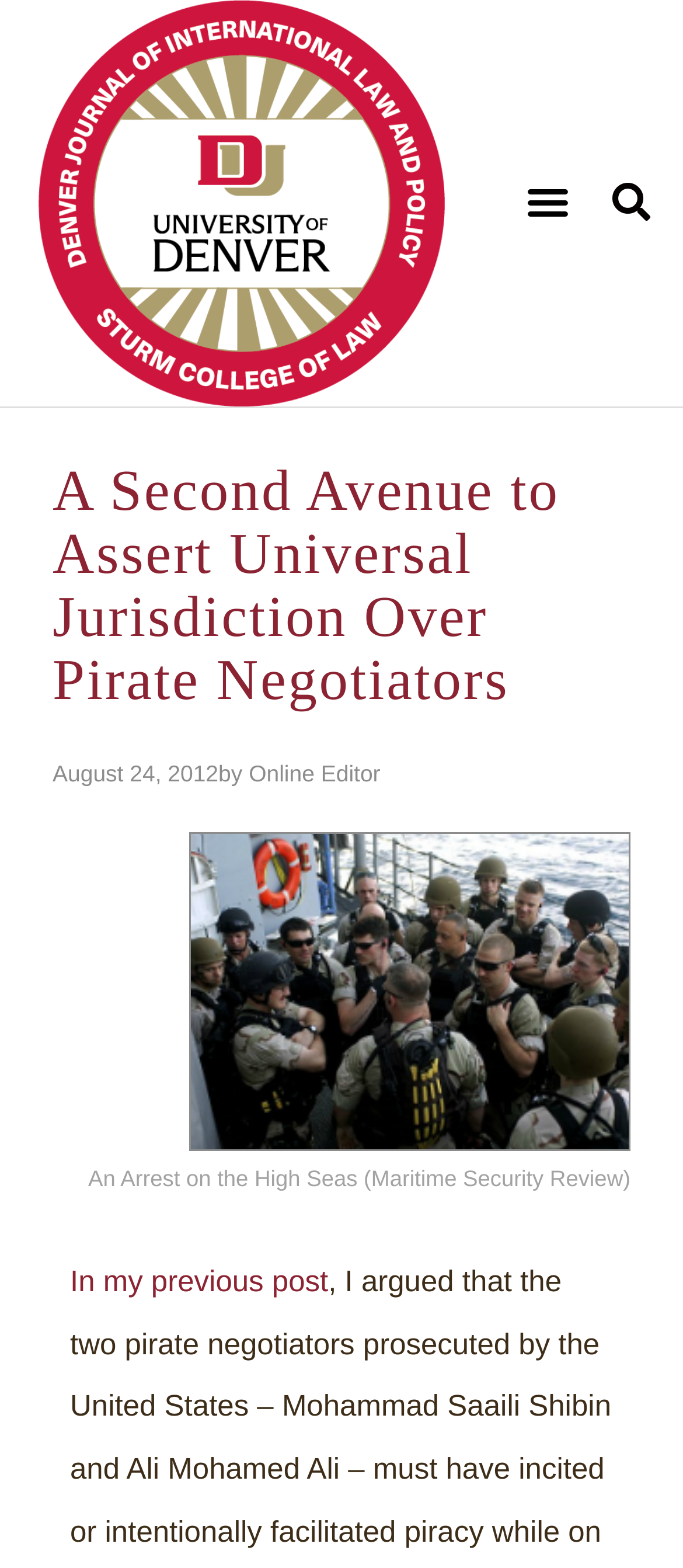Give the bounding box coordinates for the element described as: "Search".

[0.867, 0.104, 0.983, 0.154]